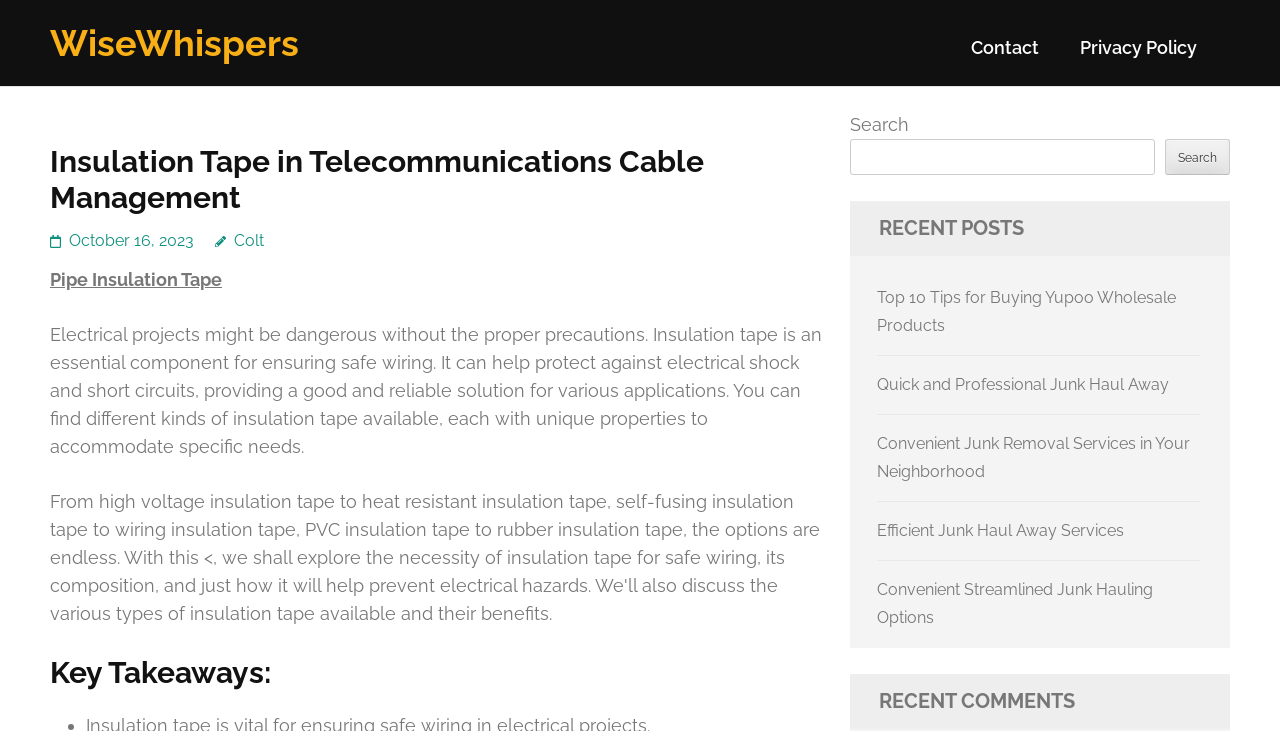Describe the entire webpage, focusing on both content and design.

The webpage is about insulation tape in telecommunications cable management, with a focus on its importance in ensuring safe wiring. At the top left, there is a link to the website's homepage, "WiseWhispers", and at the top right, there are links to "Contact" and "Privacy Policy". 

Below the top navigation, there is a header section that contains the title "Insulation Tape in Telecommunications Cable Management" and a link to the publication date "October 16, 2023". There is also a link to "Colt" in this section. 

Following the header, there is a link to "Pipe Insulation Tape" and a paragraph of text that explains the importance of insulation tape in electrical projects. The text highlights its role in preventing electrical shock and short circuits.

Below this text, there is a section titled "Key Takeaways:".

On the right side of the page, there is a search bar with a search button. Above the search bar, there is a heading "RECENT POSTS" followed by five links to recent articles, including "Top 10 Tips for Buying Yupoo Wholesale Products", "Quick and Professional Junk Haul Away", and others.

At the bottom of the right side, there is a heading "RECENT COMMENTS".